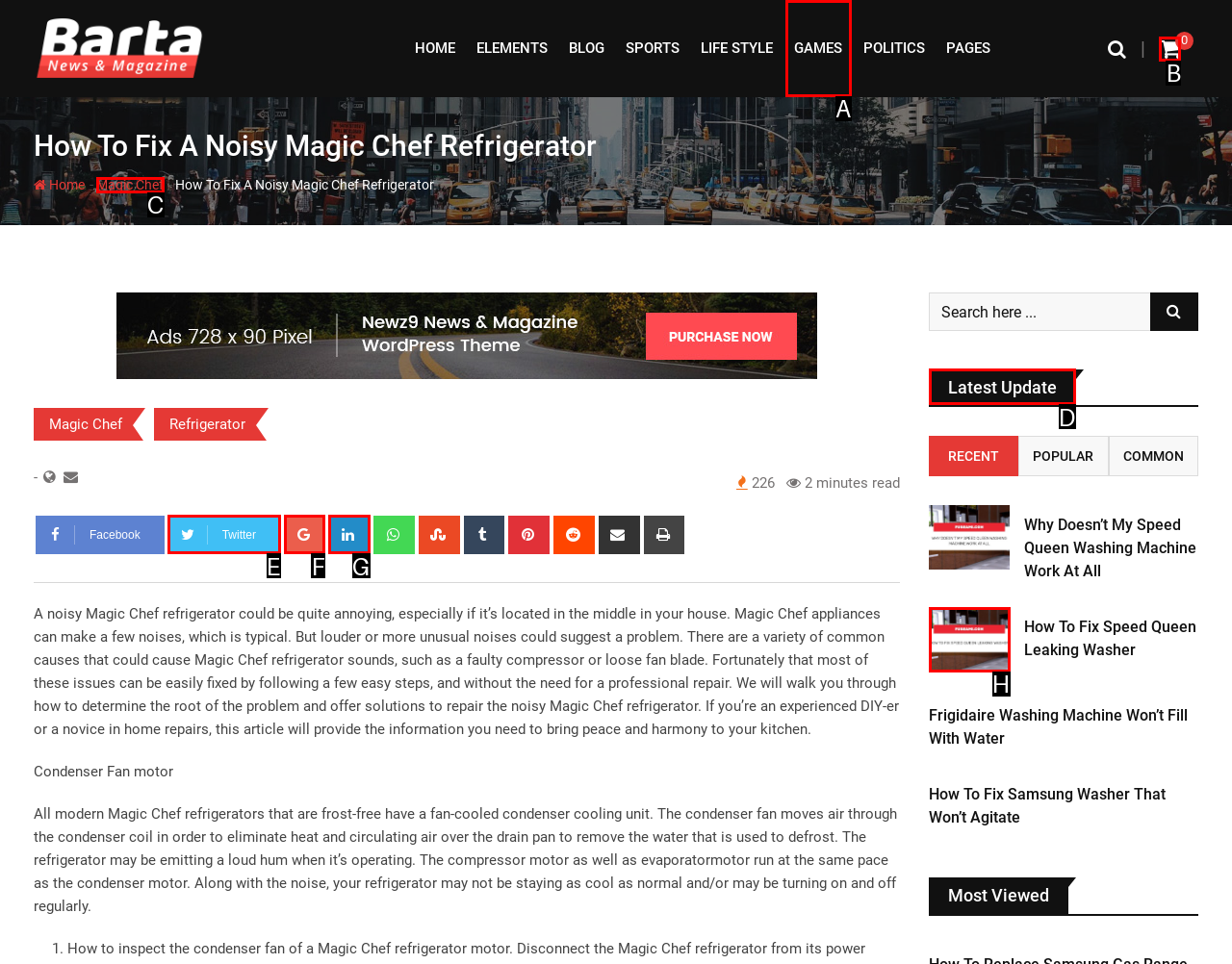Point out the UI element to be clicked for this instruction: Click on the 'Latest Update' heading. Provide the answer as the letter of the chosen element.

D